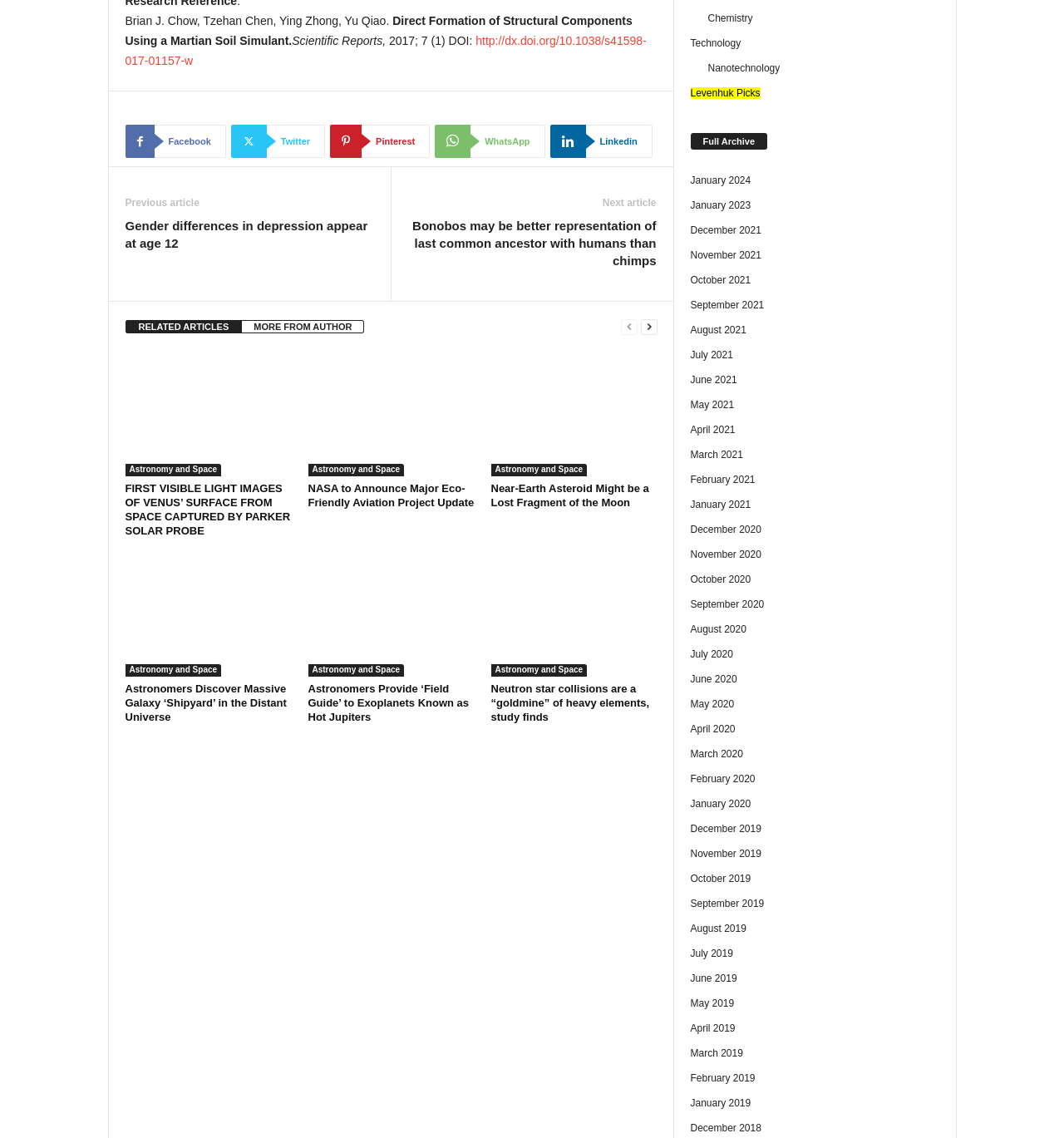Predict the bounding box coordinates for the UI element described as: "Astronomy and Space". The coordinates should be four float numbers between 0 and 1, presented as [left, top, right, bottom].

[0.461, 0.584, 0.552, 0.594]